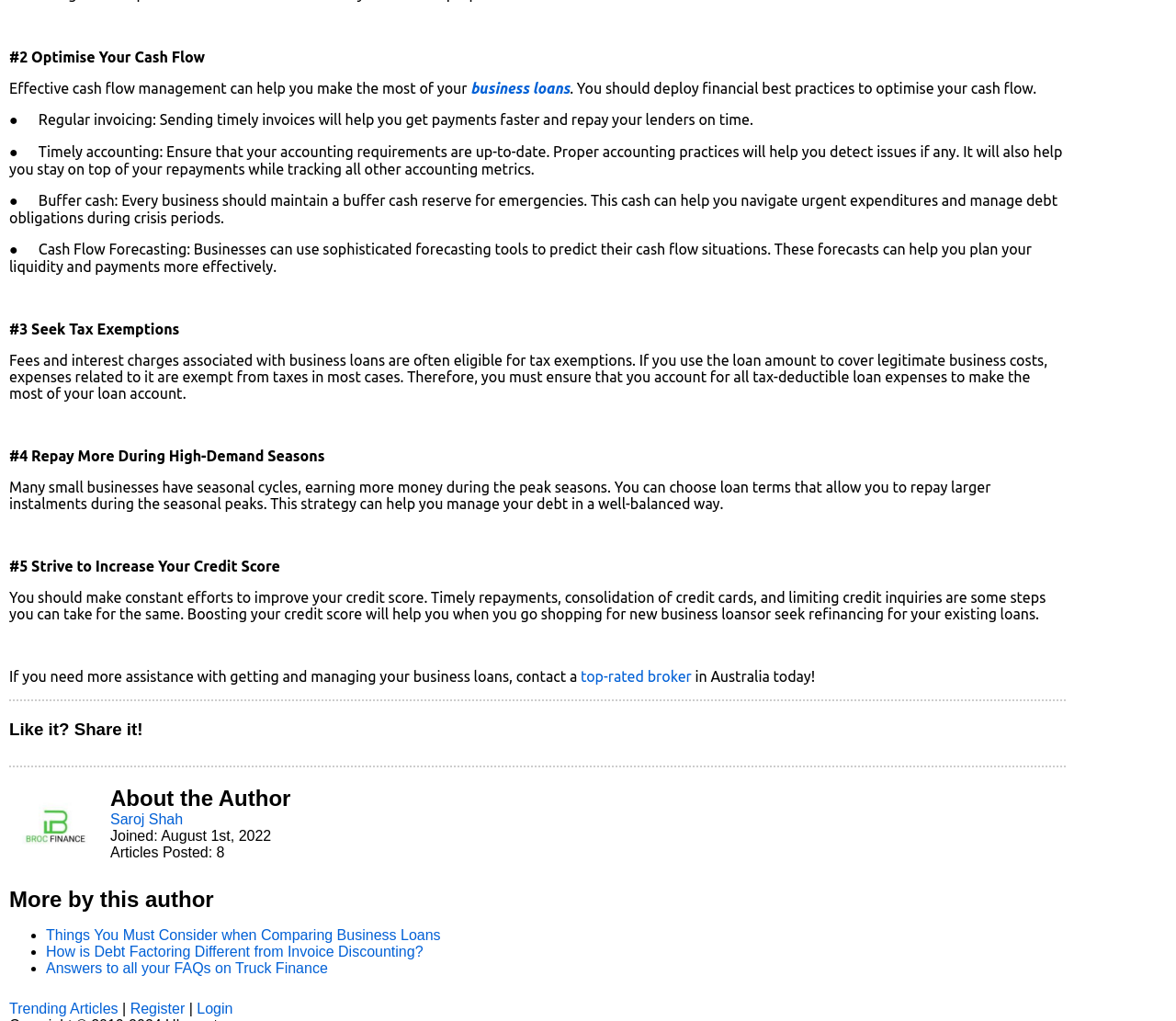Extract the bounding box for the UI element that matches this description: "alt="Saroj Shah"".

[0.008, 0.847, 0.086, 0.862]